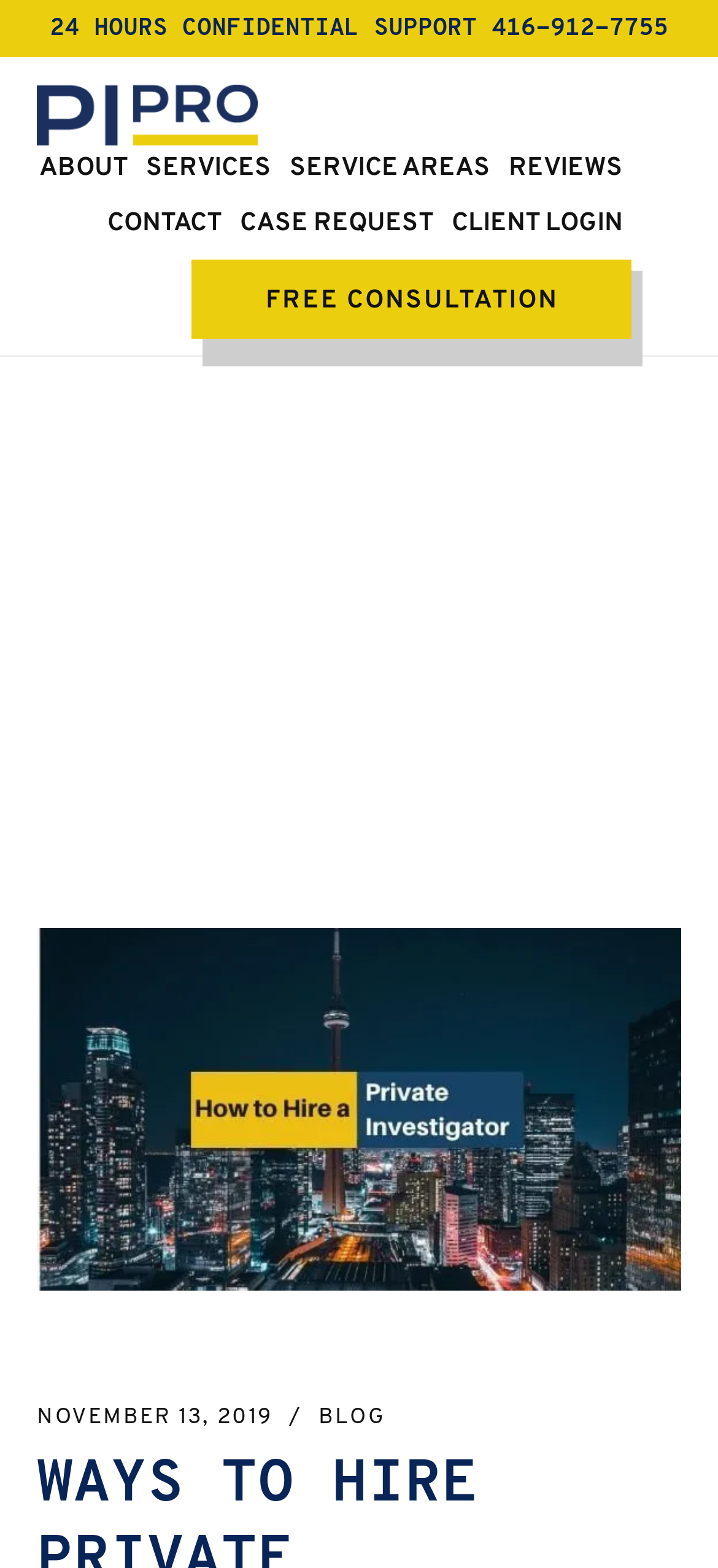How many service areas are listed on the webpage? Using the information from the screenshot, answer with a single word or phrase.

19